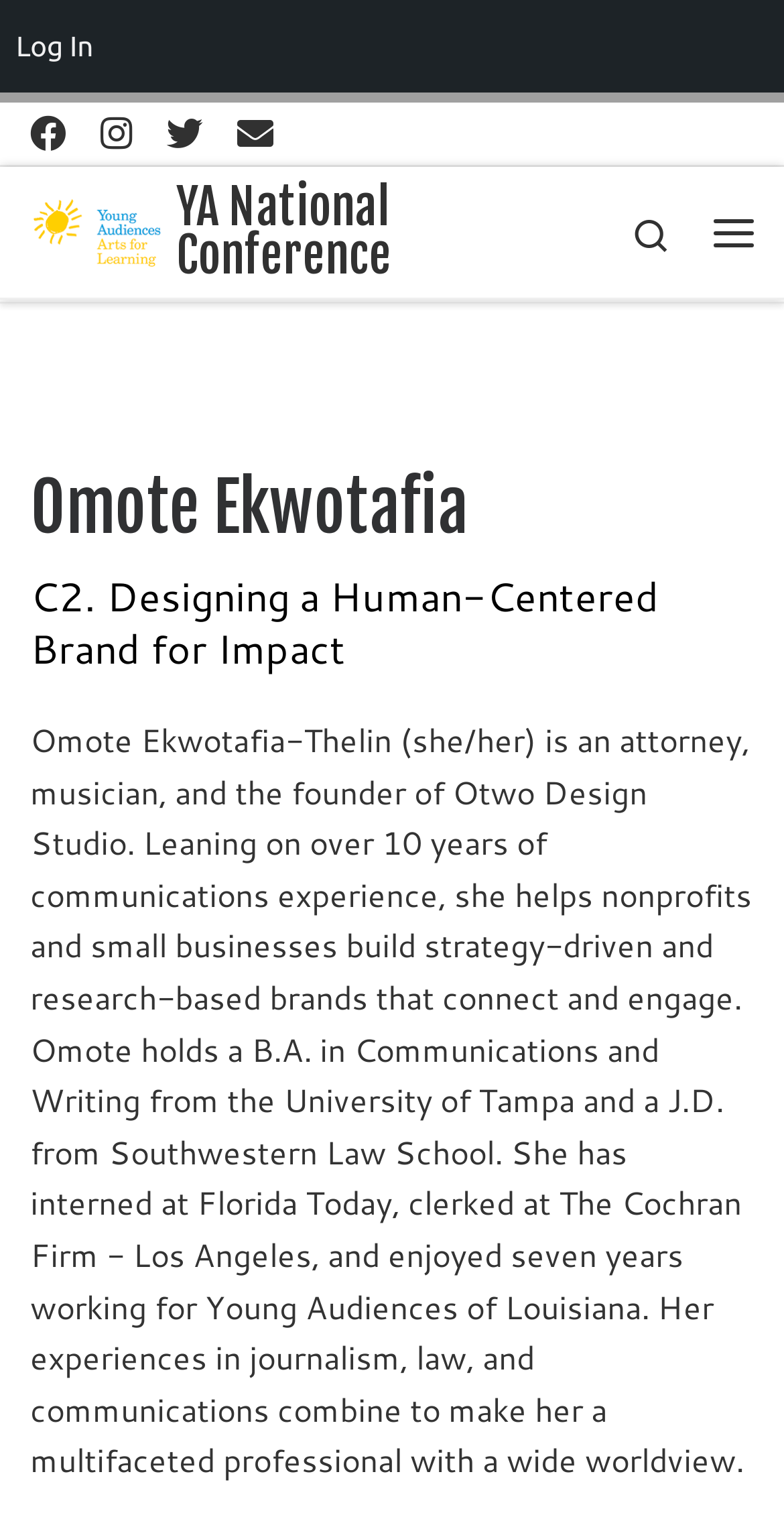Highlight the bounding box coordinates of the region I should click on to meet the following instruction: "Follow us on Facebook".

[0.038, 0.072, 0.085, 0.104]